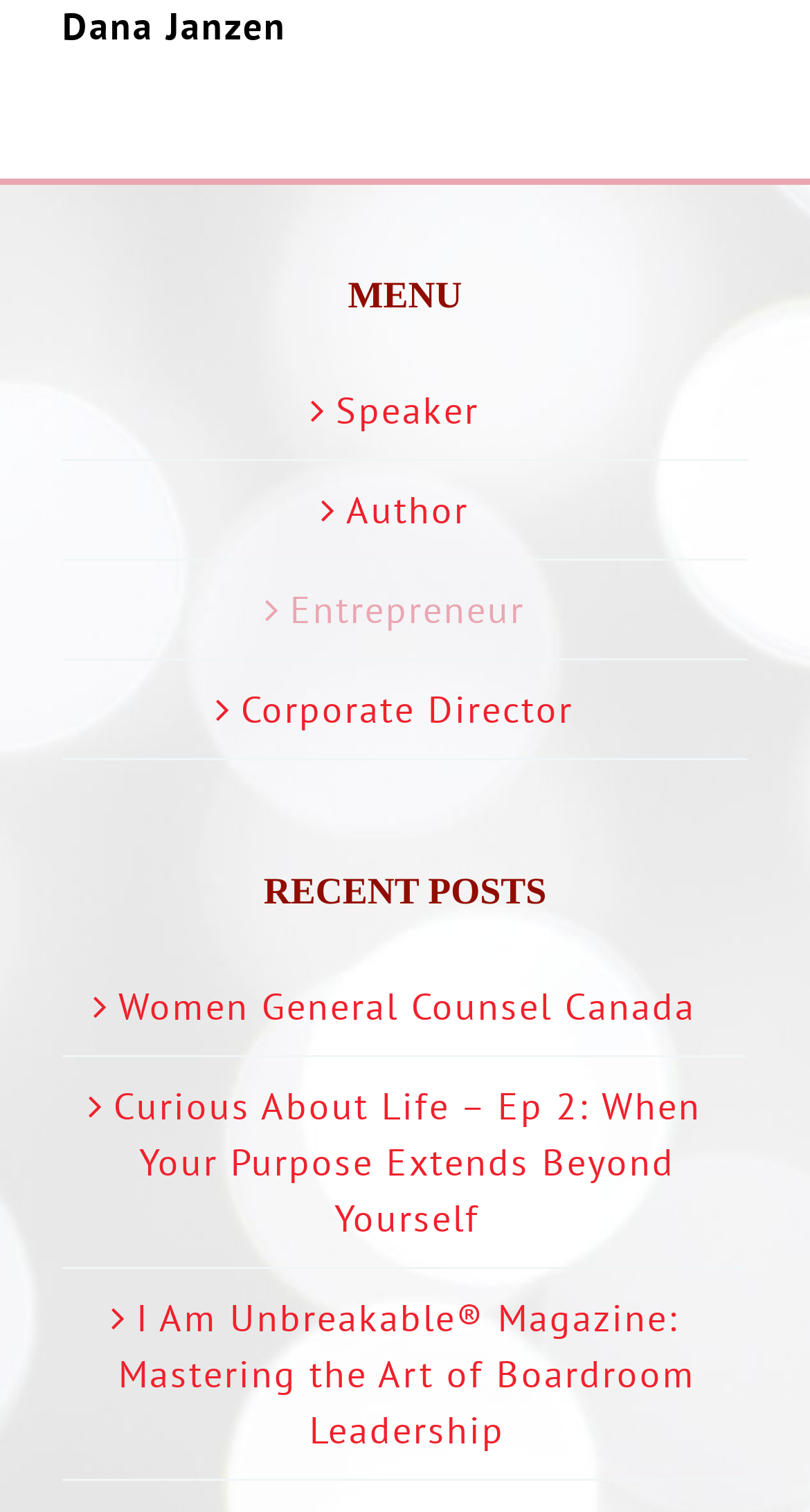Calculate the bounding box coordinates for the UI element based on the following description: "Women General Counsel Canada". Ensure the coordinates are four float numbers between 0 and 1, i.e., [left, top, right, bottom].

[0.108, 0.585, 0.897, 0.622]